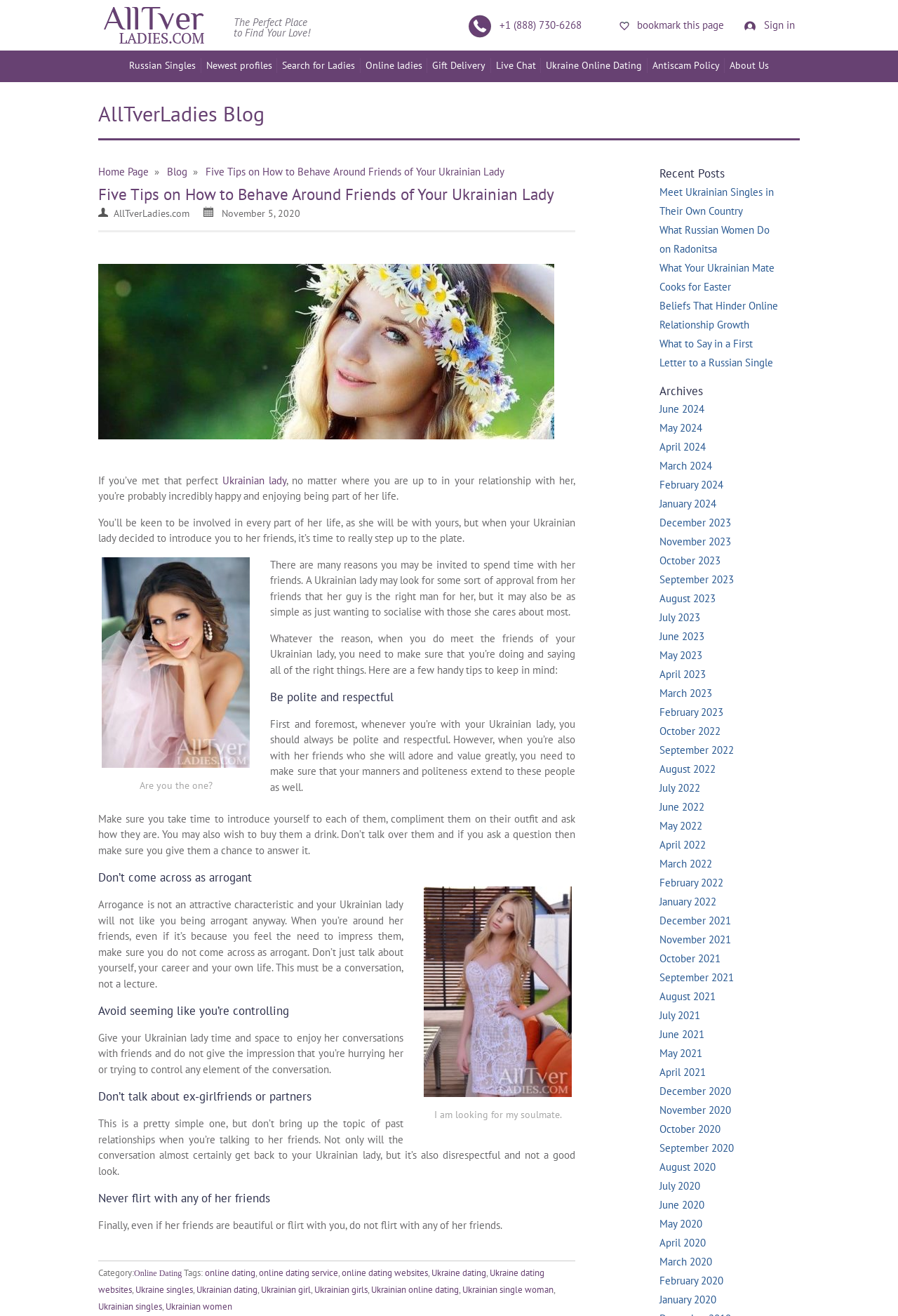Please respond to the question using a single word or phrase:
What is the author's advice on introducing oneself to the friends of a Ukrainian lady?

Be polite and respectful